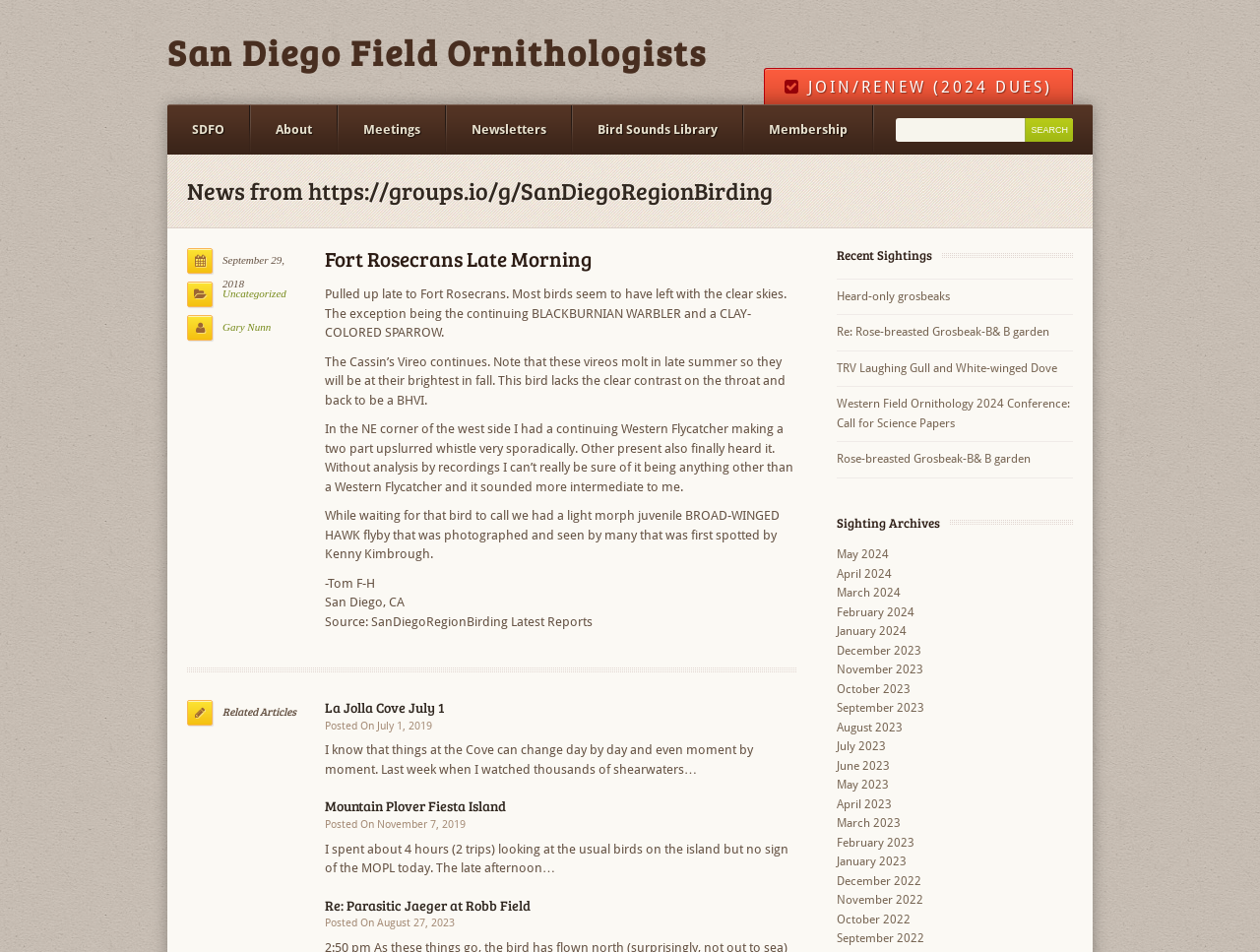Identify the bounding box coordinates for the element you need to click to achieve the following task: "Read about Fort Rosecrans Late Morning". Provide the bounding box coordinates as four float numbers between 0 and 1, in the form [left, top, right, bottom].

[0.258, 0.261, 0.633, 0.282]